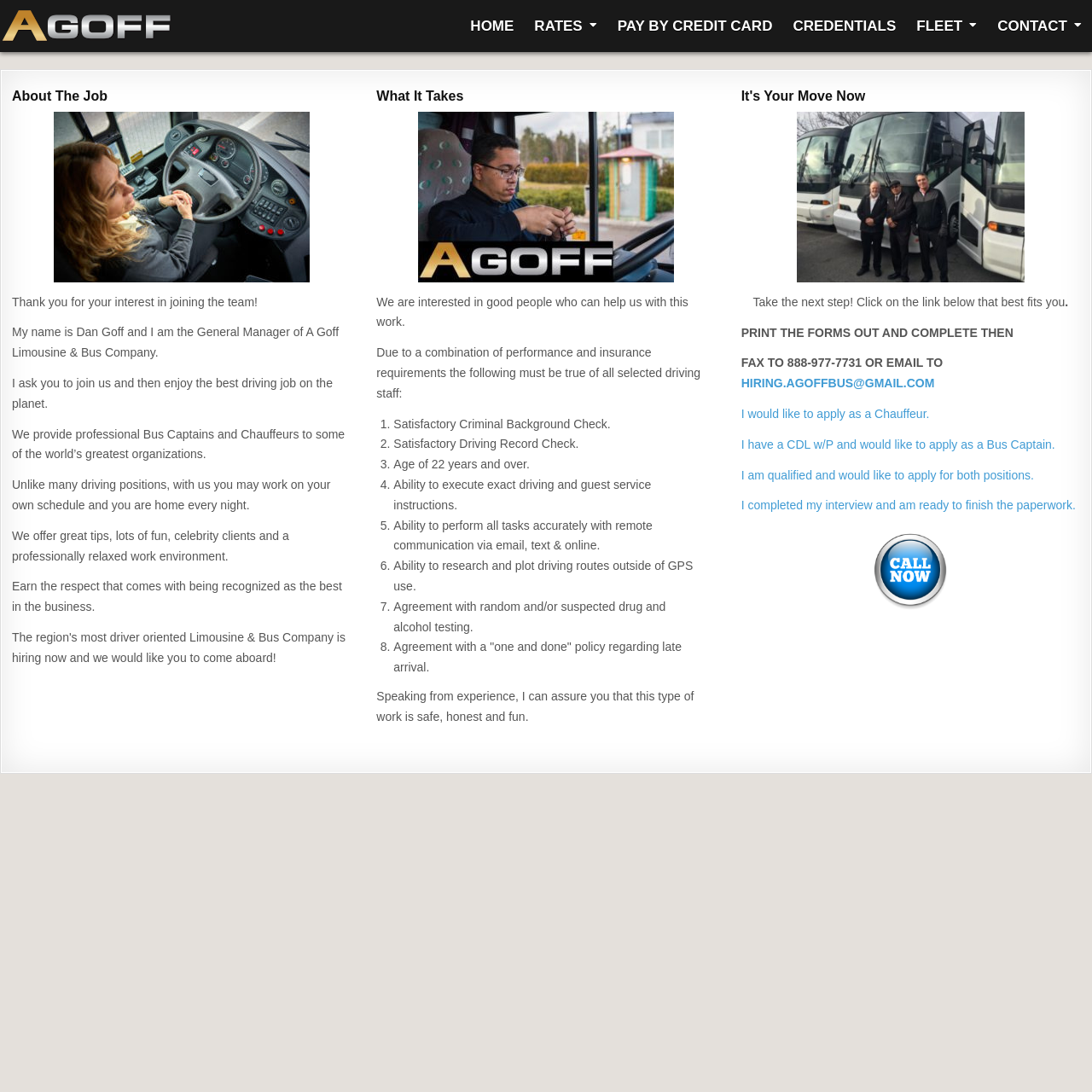What is the requirement for age?
Answer the question with a detailed and thorough explanation.

The requirement for age is 22 years and over, which is mentioned in the list of requirements under the heading 'What It Takes'.